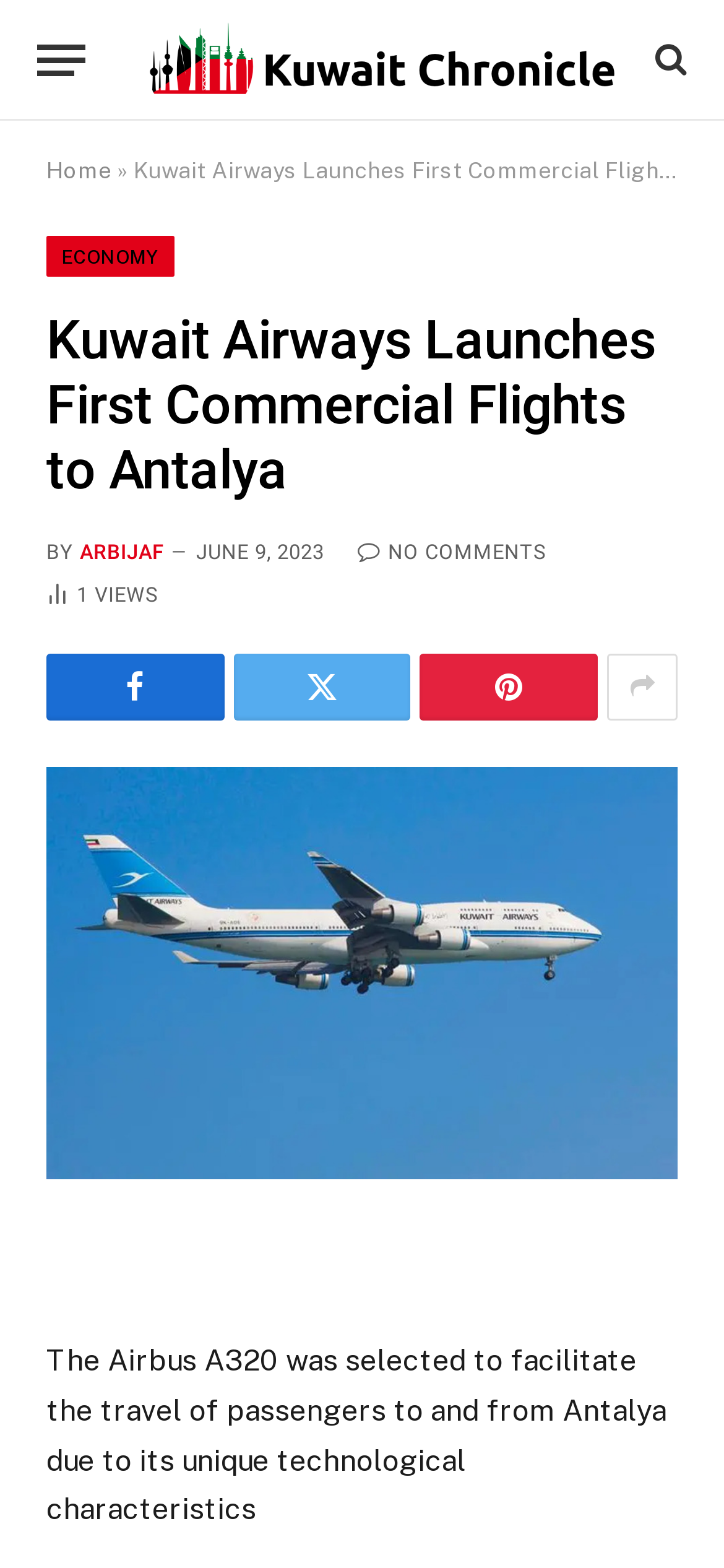Please determine the bounding box coordinates of the area that needs to be clicked to complete this task: 'Share the article on social media'. The coordinates must be four float numbers between 0 and 1, formatted as [left, top, right, bottom].

[0.58, 0.416, 0.826, 0.459]